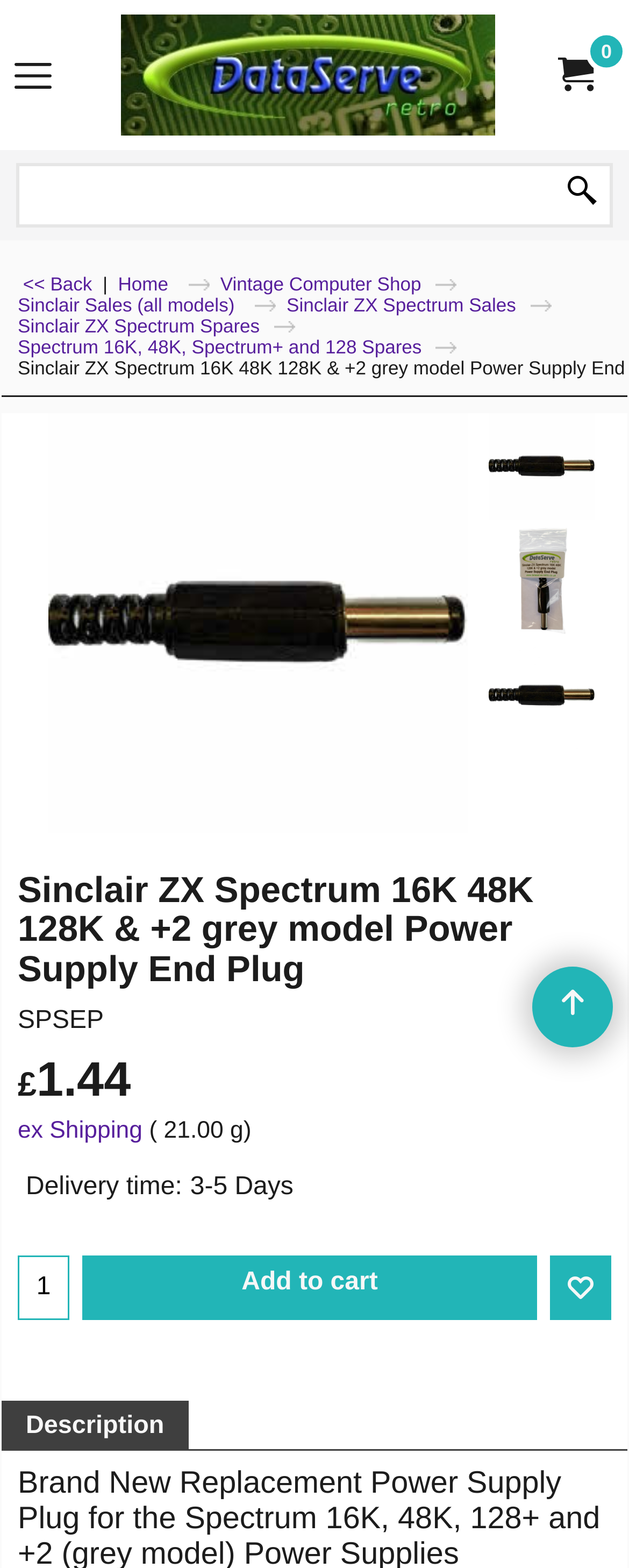Given the description Sinclair Sales (all models), predict the bounding box coordinates of the UI element. Ensure the coordinates are in the format (top-left x, top-left y, bottom-right x, bottom-right y) and all values are between 0 and 1.

[0.028, 0.188, 0.438, 0.202]